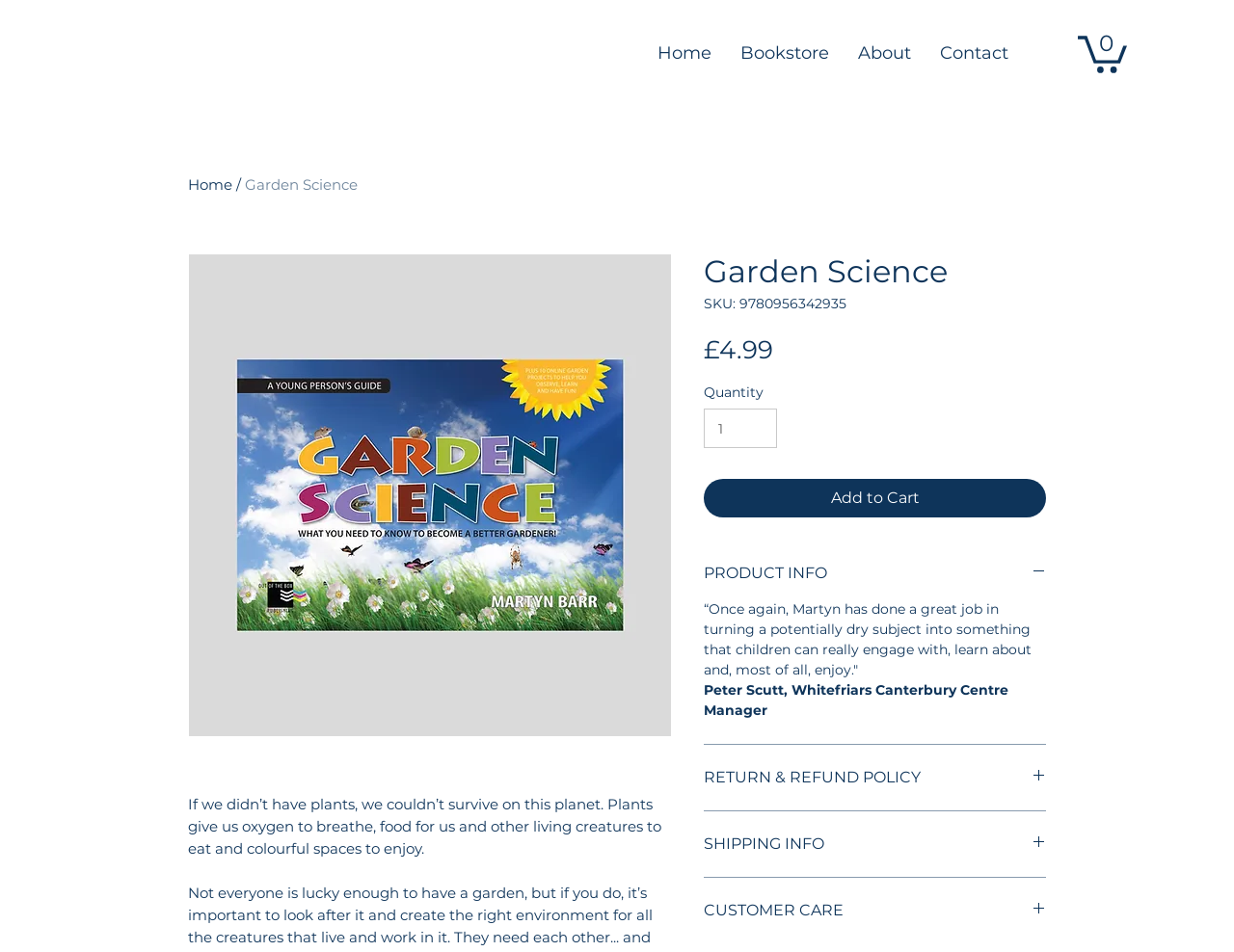Using the webpage screenshot and the element description CUSTOMER CARE, determine the bounding box coordinates. Specify the coordinates in the format (top-left x, top-left y, bottom-right x, bottom-right y) with values ranging from 0 to 1.

[0.57, 0.946, 0.848, 0.967]